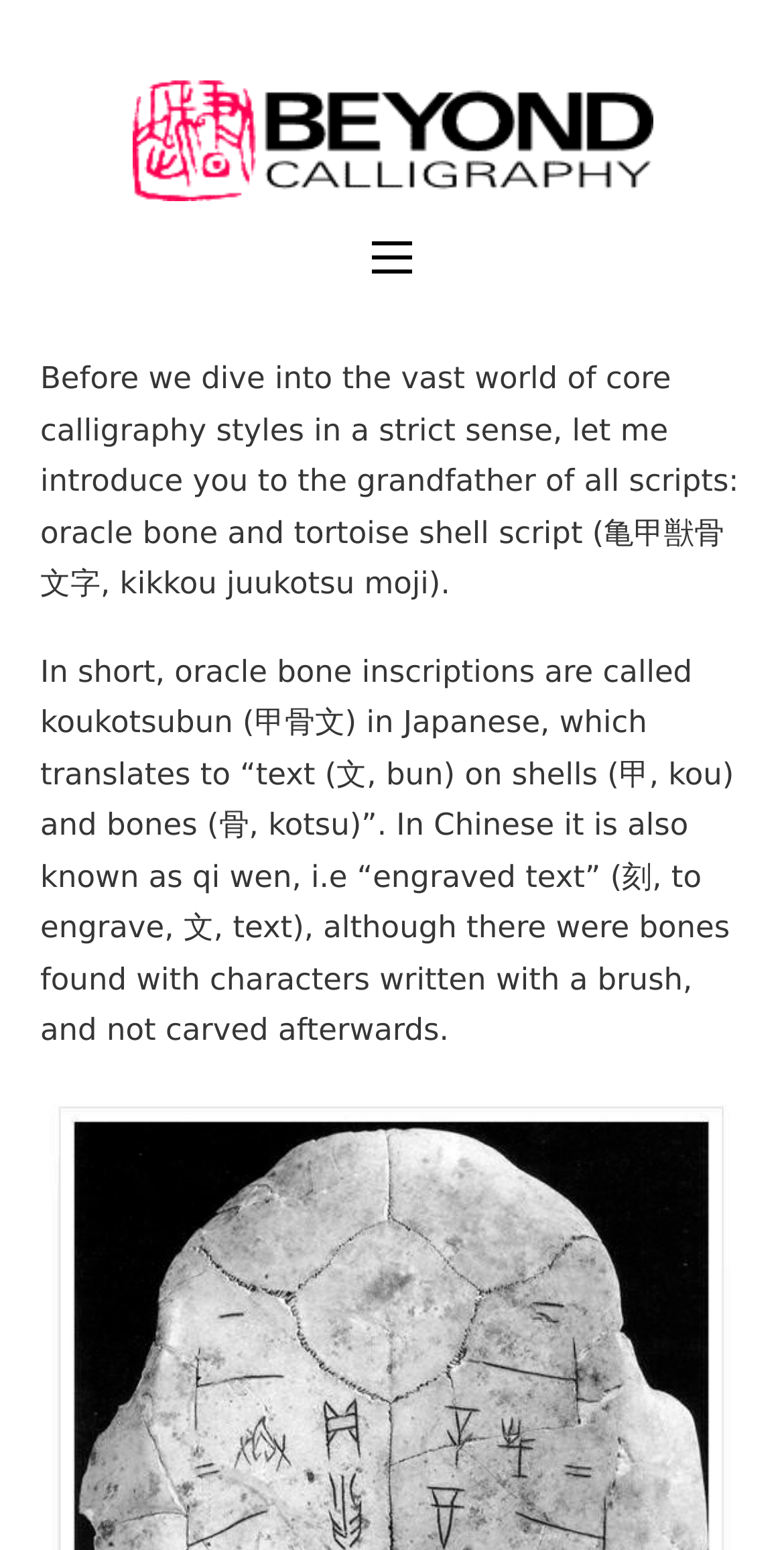Bounding box coordinates must be specified in the format (top-left x, top-left y, bottom-right x, bottom-right y). All values should be floating point numbers between 0 and 1. What are the bounding box coordinates of the UI element described as: alt="Beyond Calligraphy"

[0.168, 0.026, 0.832, 0.156]